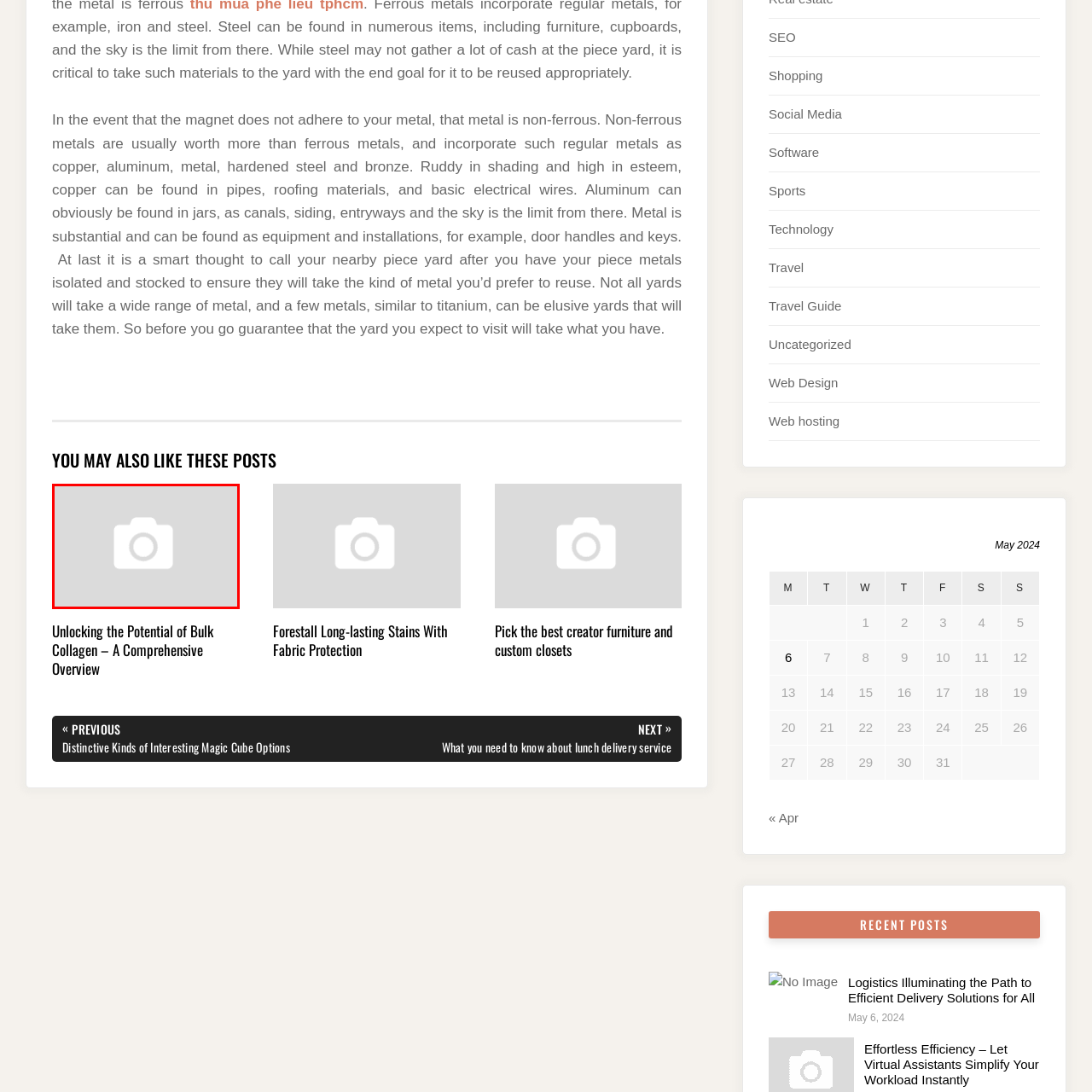Generate a detailed caption for the picture that is marked by the red rectangle.

The image appears to be a placeholder or a generic icon representing an article or post, indicating that there is no specific image available for this content. It is associated with a post titled "Unlocking the Potential of Bulk Collagen – A Comprehensive Overview," which suggests that the content may discuss the benefits, applications, and insights regarding bulk collagen. This post falls under a section recommending related content, encouraging readers to explore various informative articles on similar topics.